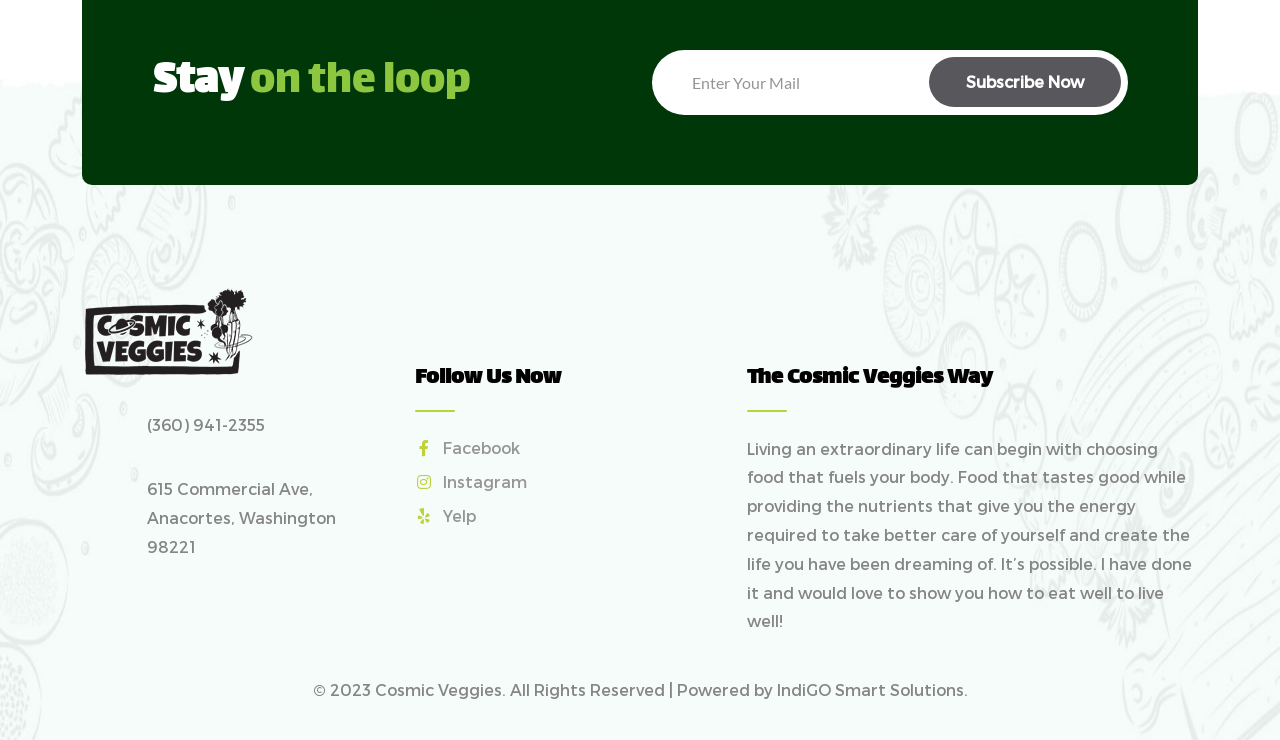What is the address of the restaurant?
Based on the screenshot, give a detailed explanation to answer the question.

I found this answer by looking at the StaticText element '615 Commercial Ave, Anacortes, Washington 98221' which is likely to be the address of the restaurant, given its format and placement on the page.